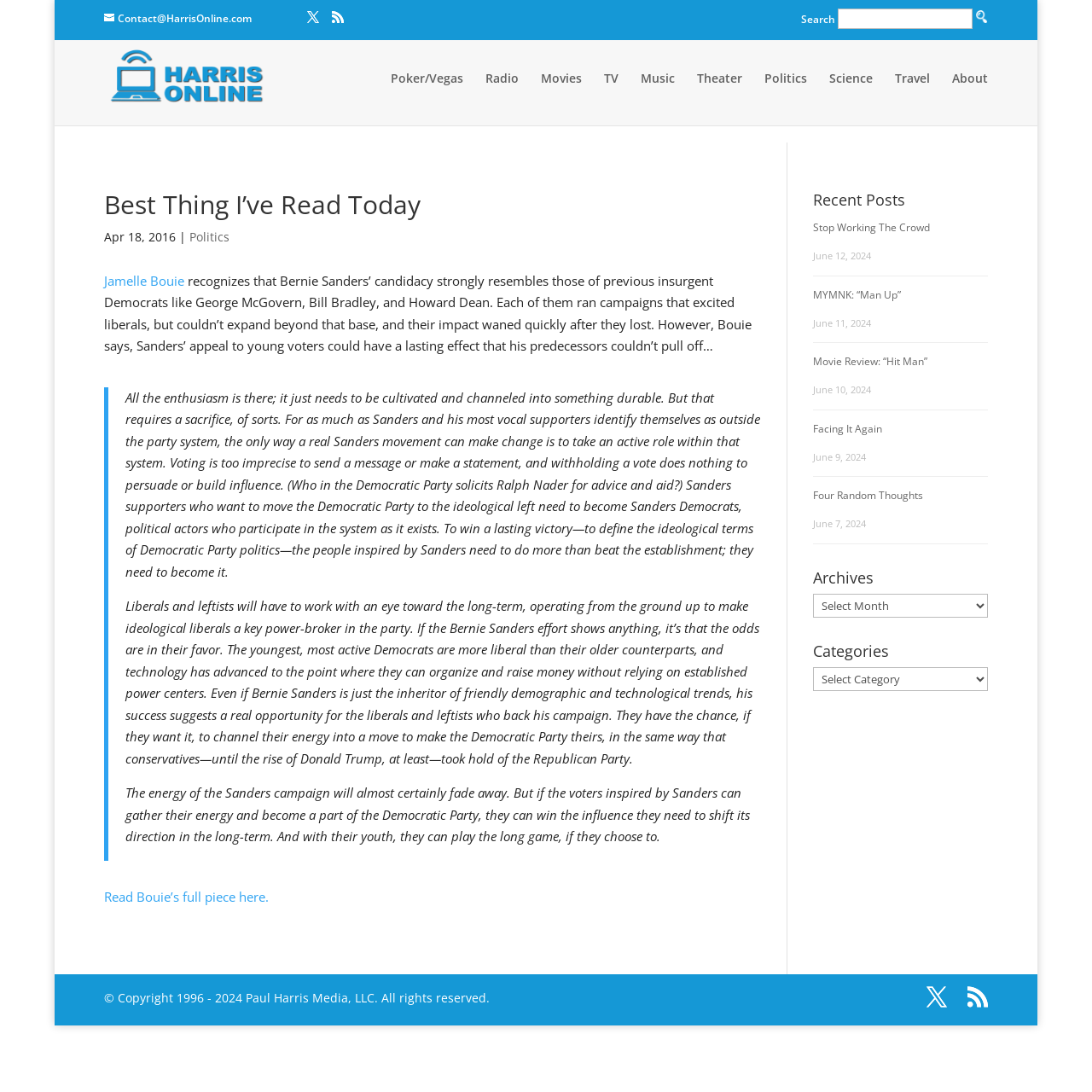Show the bounding box coordinates for the element that needs to be clicked to execute the following instruction: "Search for something". Provide the coordinates in the form of four float numbers between 0 and 1, i.e., [left, top, right, bottom].

[0.767, 0.008, 0.891, 0.027]